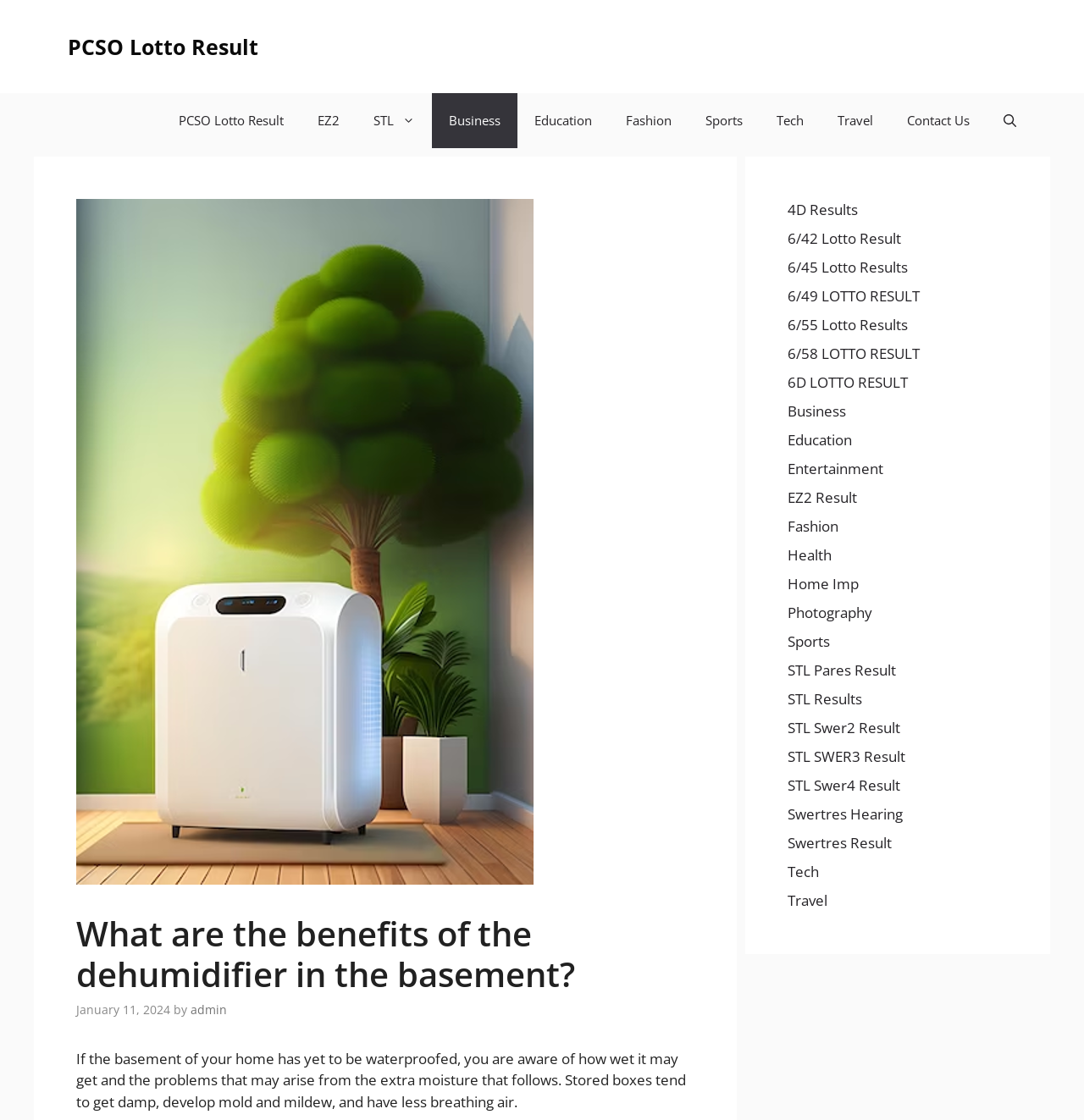How many categories are listed in the complementary section?
Provide a detailed and well-explained answer to the question.

I counted the number of links in the complementary section, which are 4D Results, 6/42 Lotto Result, 6/45 Lotto Results, and so on, totaling 21 categories.